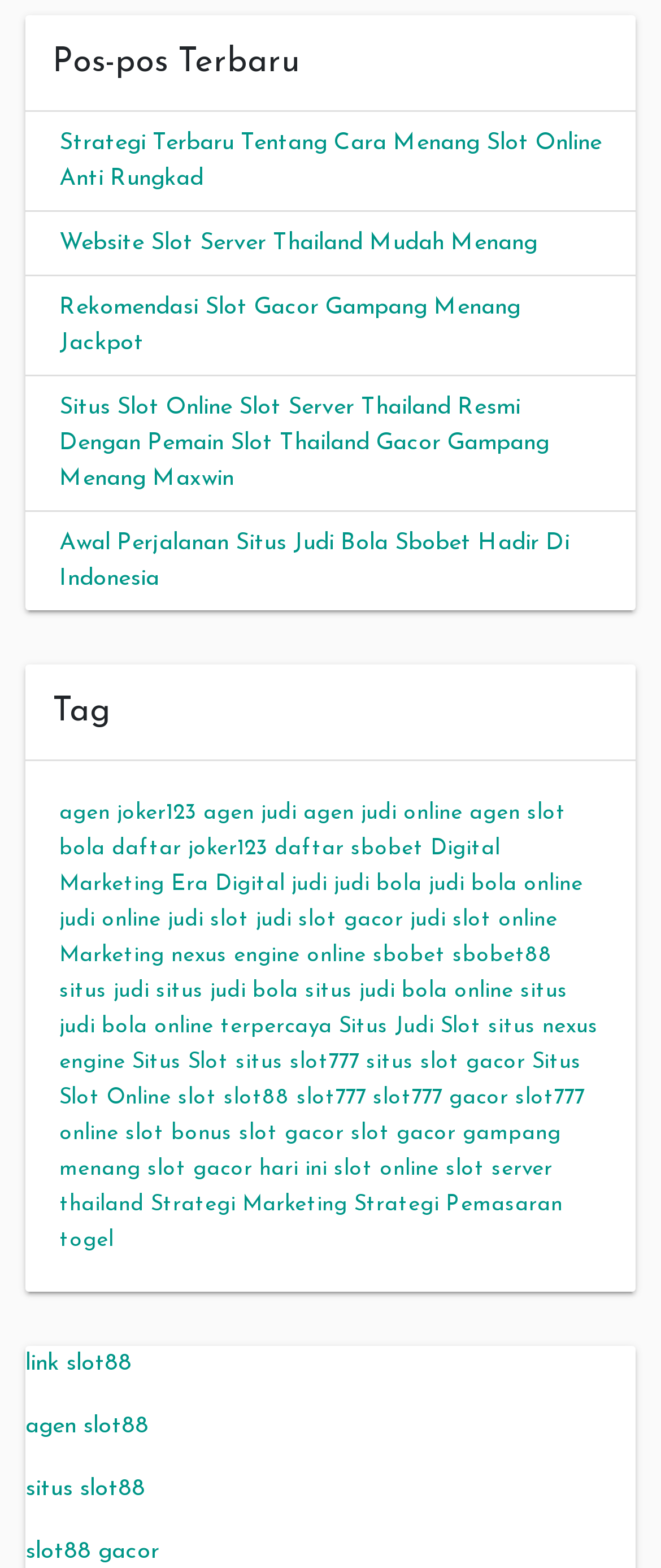What is the name of the server mentioned in one of the links?
Examine the screenshot and reply with a single word or phrase.

Thailand Server